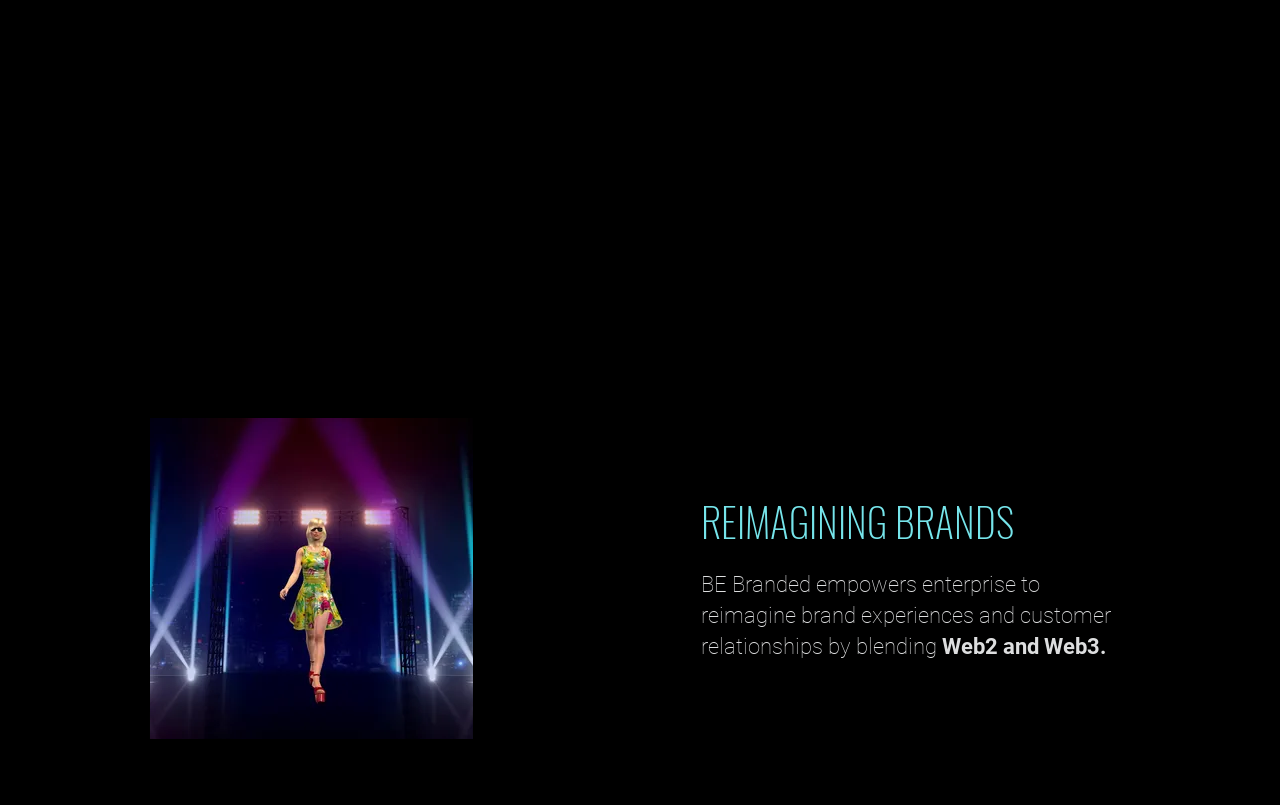Given the element description: "aria-label="Play video"", predict the bounding box coordinates of the UI element it refers to, using four float numbers between 0 and 1, i.e., [left, top, right, bottom].

[0.117, 0.519, 0.37, 0.918]